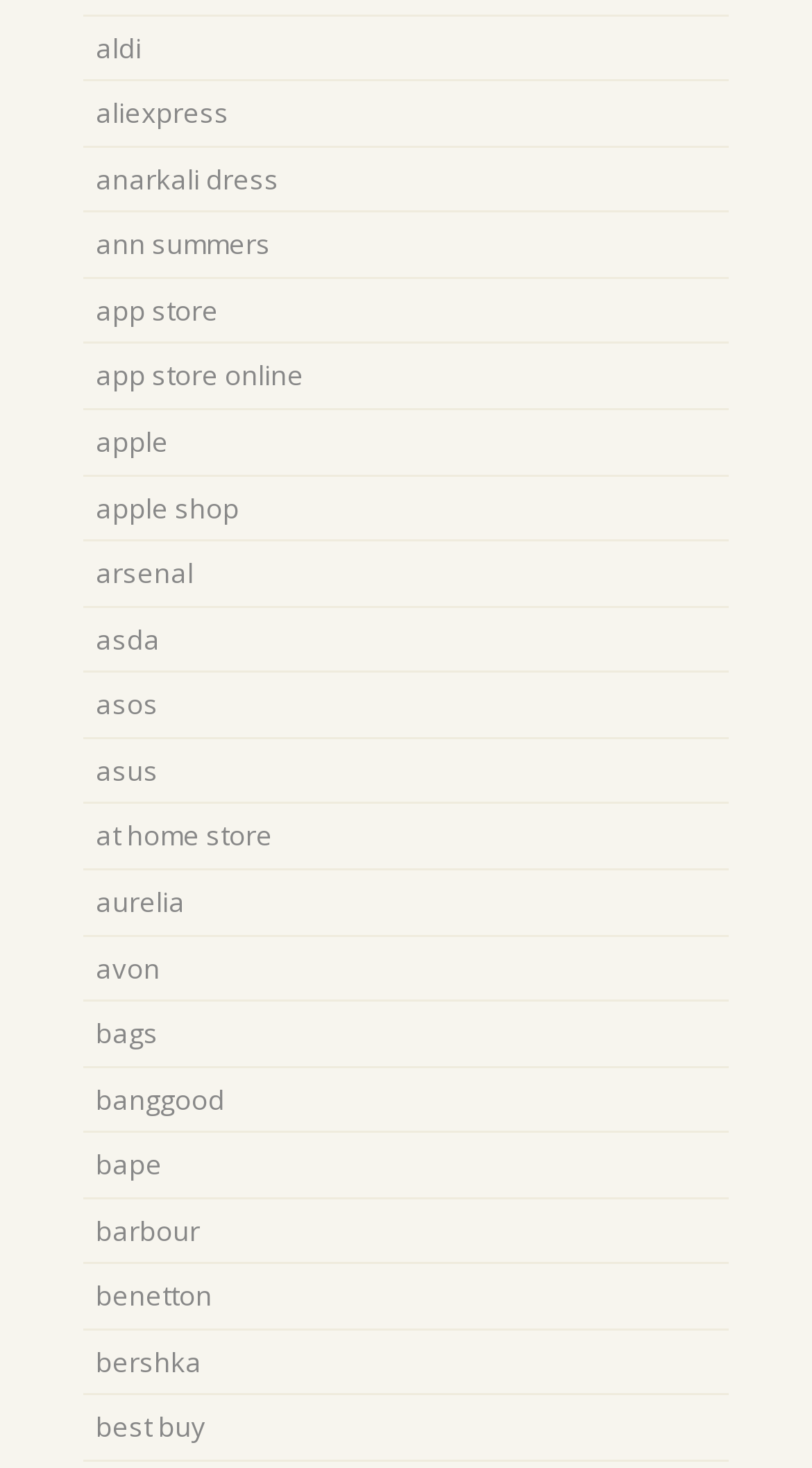Locate the bounding box coordinates of the area where you should click to accomplish the instruction: "Read the latest sports news".

None